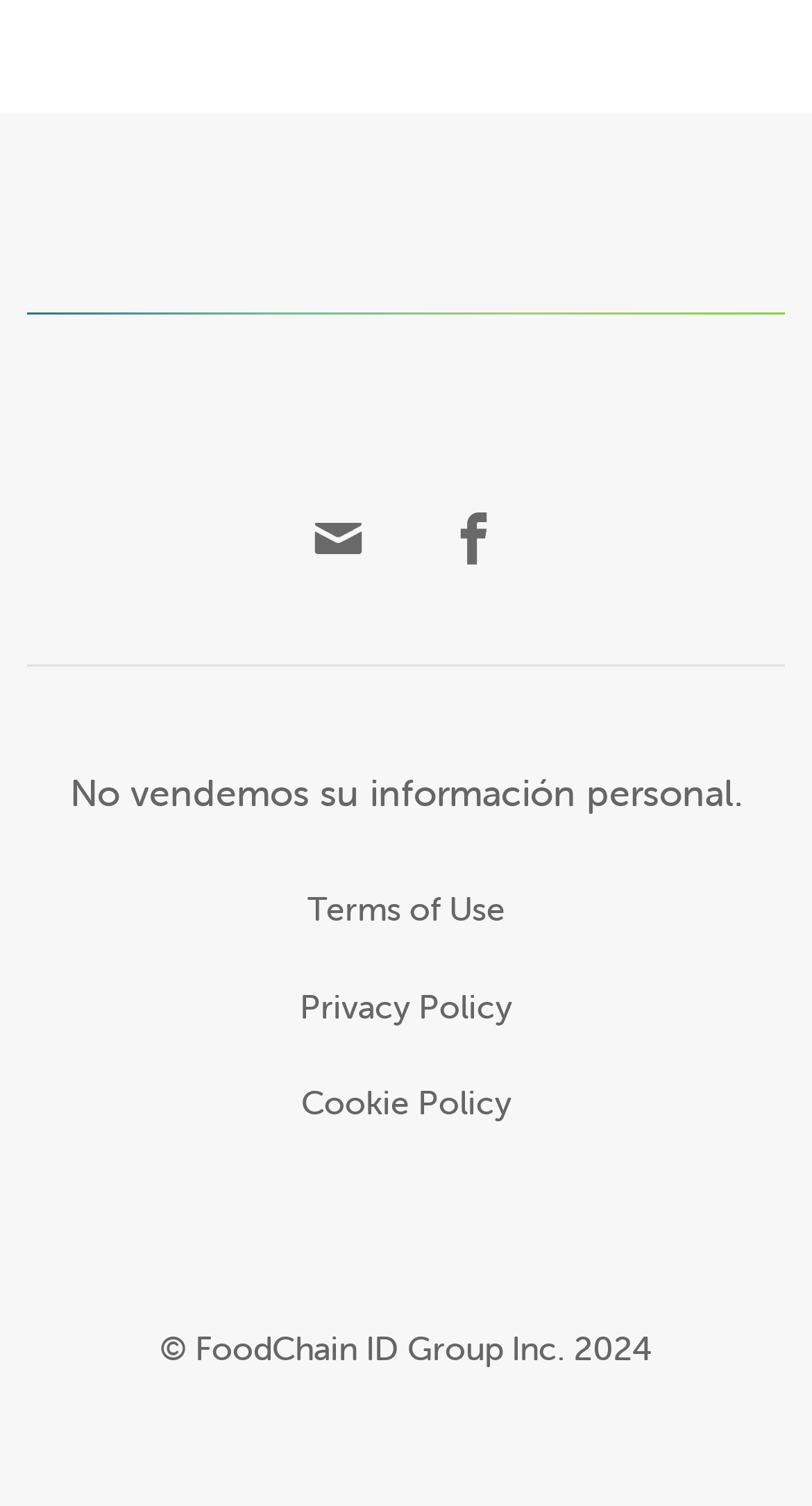Answer the question below with a single word or a brief phrase: 
What is the copyright year of the webpage content?

2024